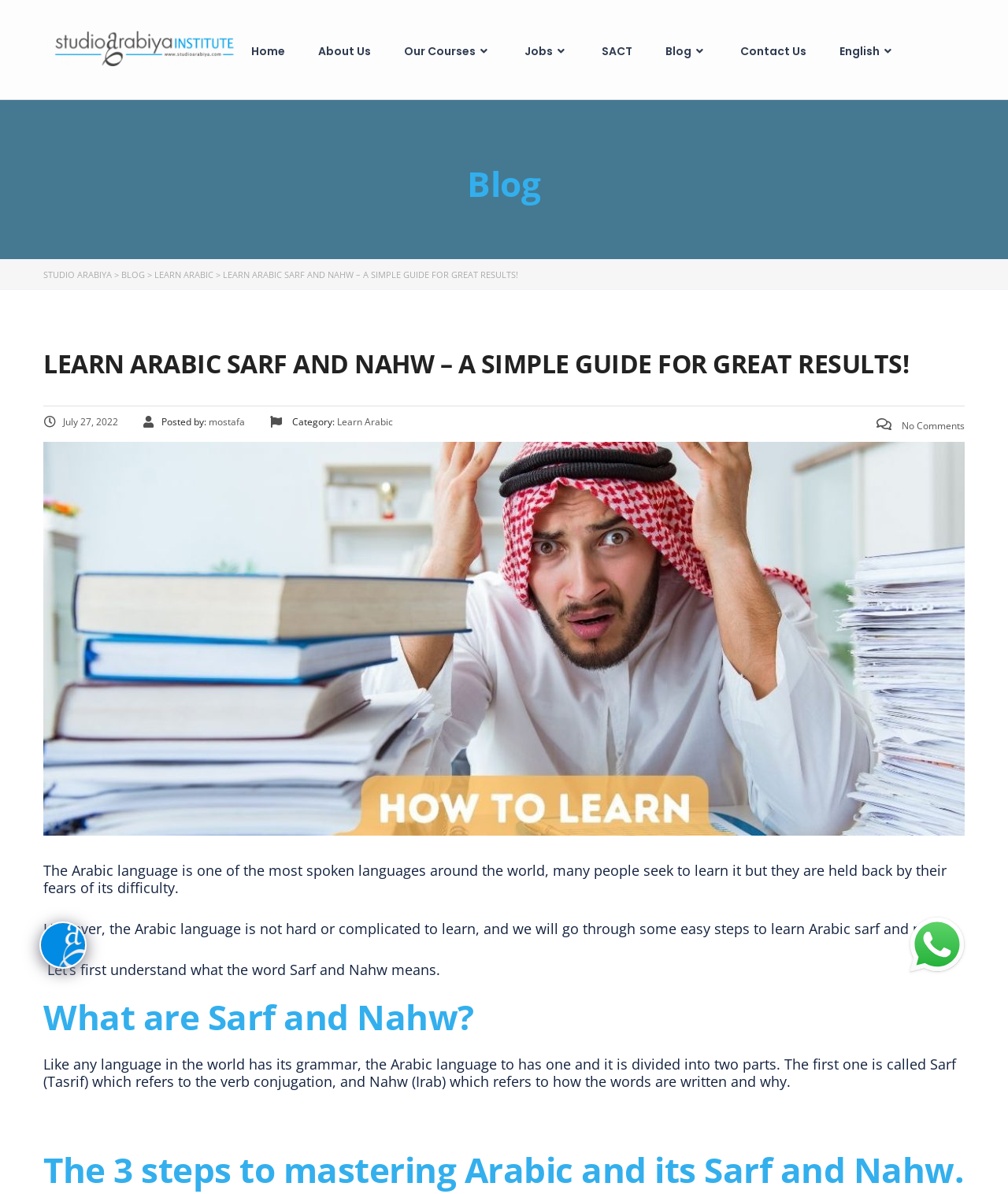Locate the heading on the webpage and return its text.

LEARN ARABIC SARF AND NAHW – A SIMPLE GUIDE FOR GREAT RESULTS!